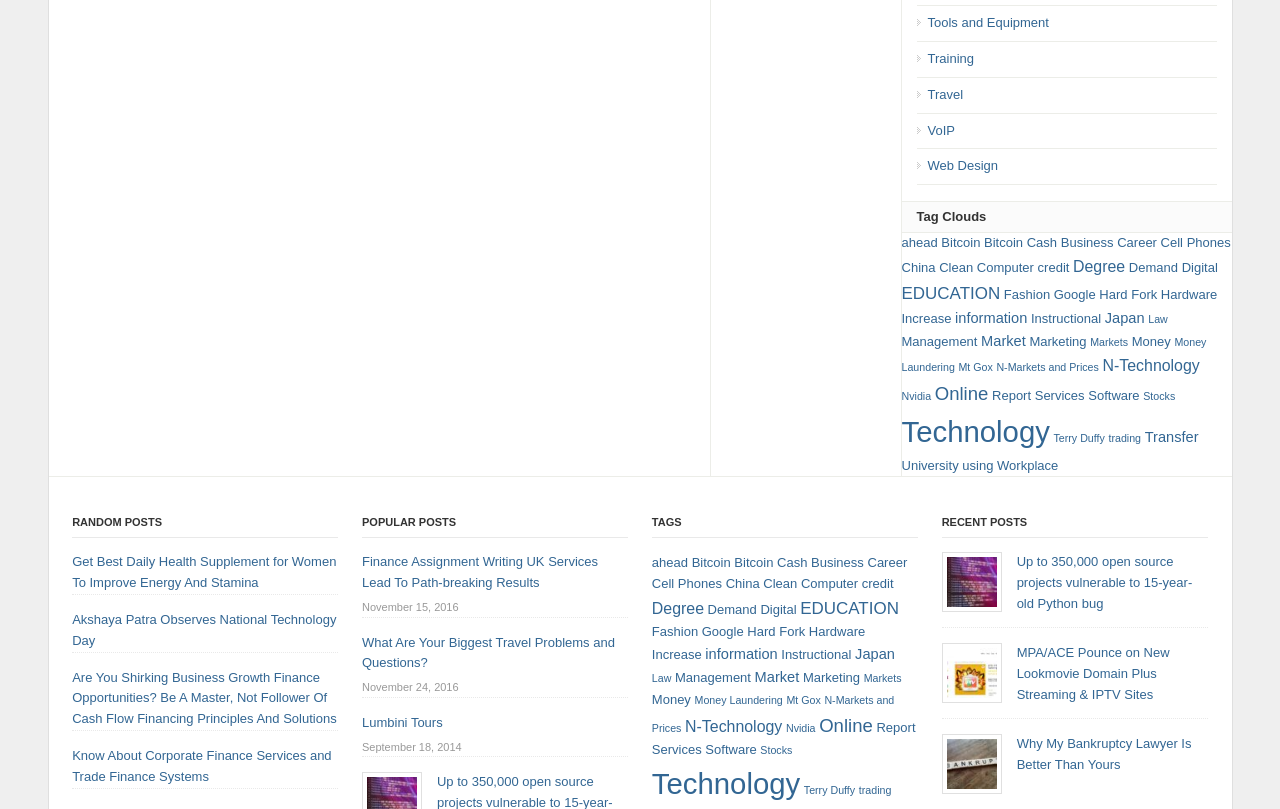Can you find the bounding box coordinates for the element that needs to be clicked to execute this instruction: "Search for something"? The coordinates should be given as four float numbers between 0 and 1, i.e., [left, top, right, bottom].

None